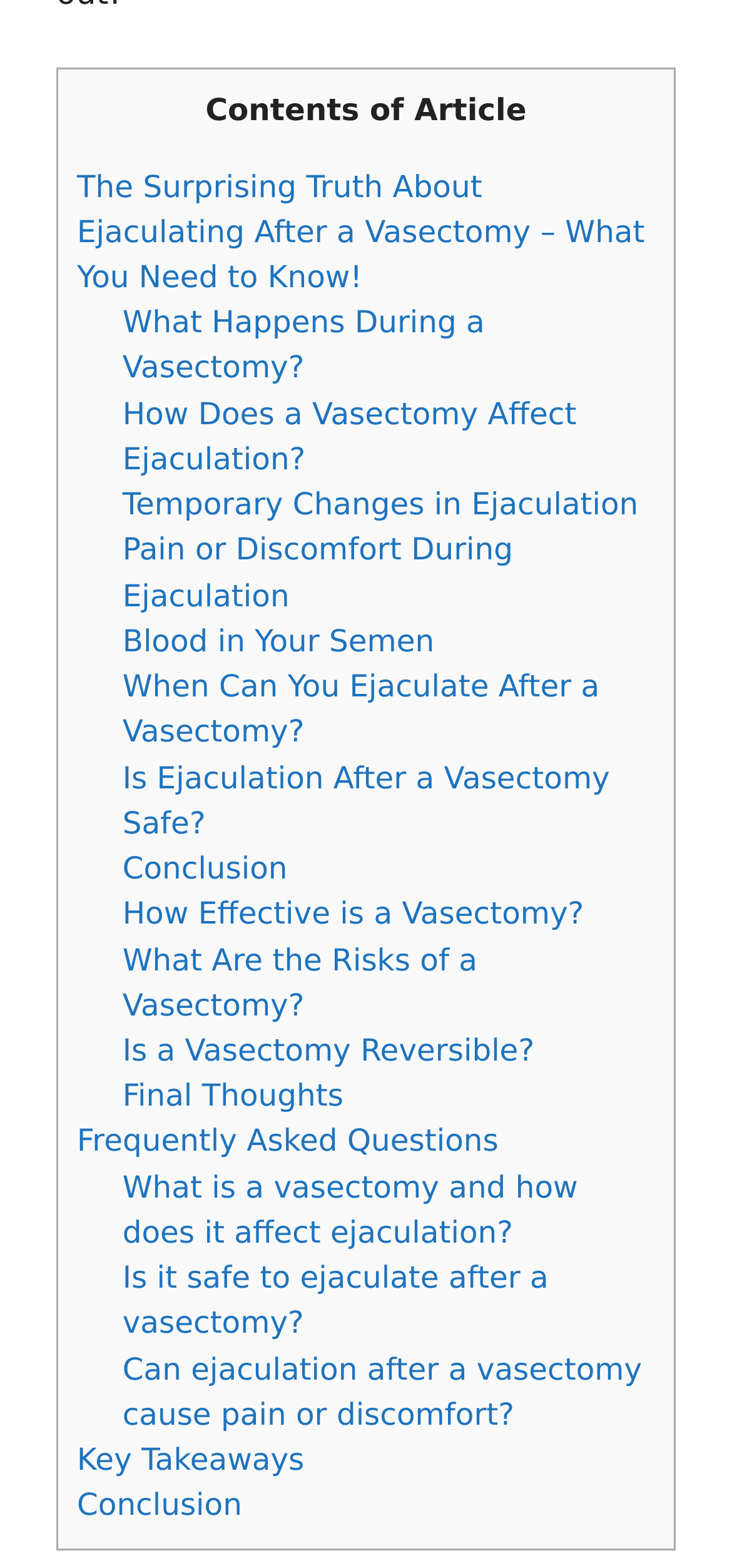Locate the UI element that matches the description Temporary Changes in Ejaculation in the webpage screenshot. Return the bounding box coordinates in the format (top-left x, top-left y, bottom-right x, bottom-right y), with values ranging from 0 to 1.

[0.167, 0.31, 0.872, 0.333]